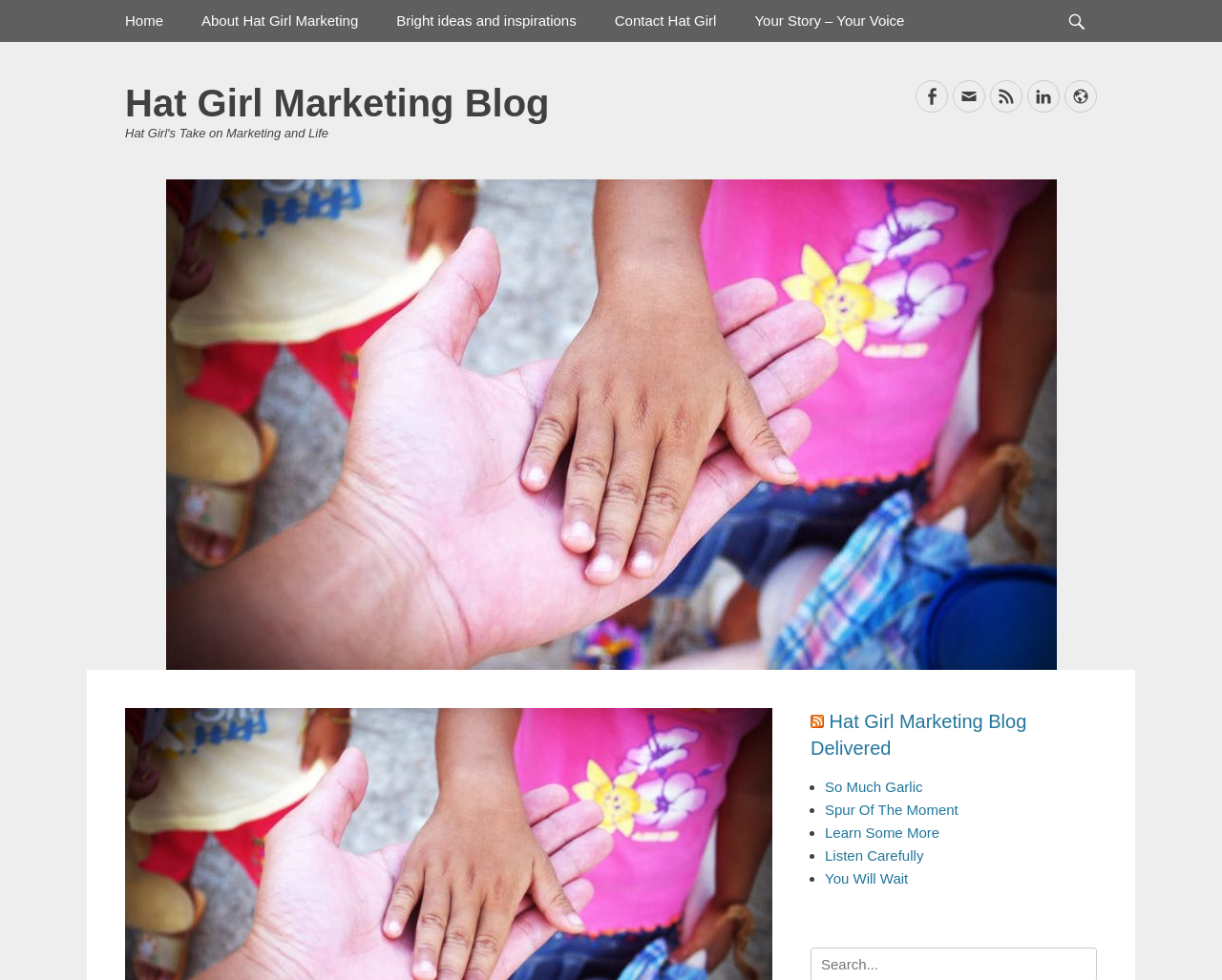Please answer the following question using a single word or phrase: 
What is the title of the second heading?

Hat Girl's Take on Marketing and Life